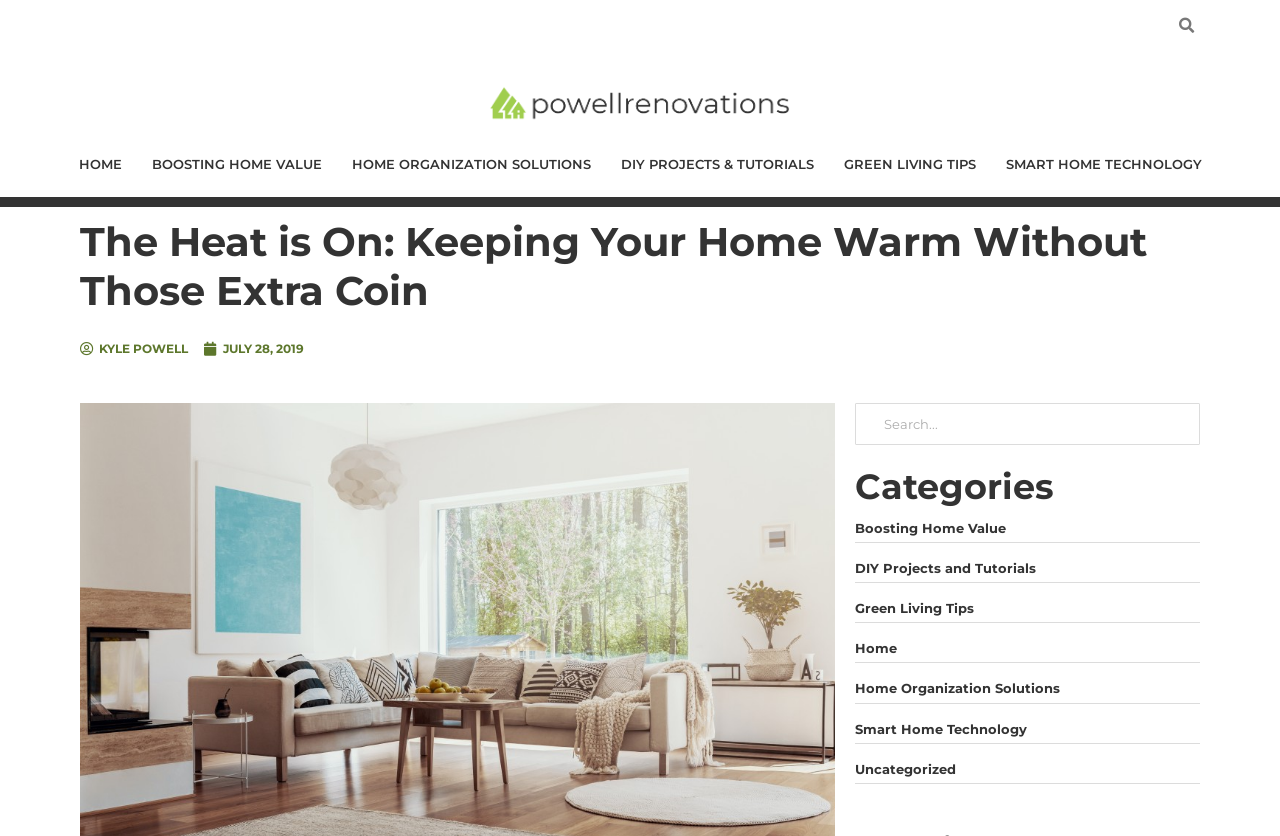Answer the question briefly using a single word or phrase: 
Who is the author of the article?

Kyle Powell